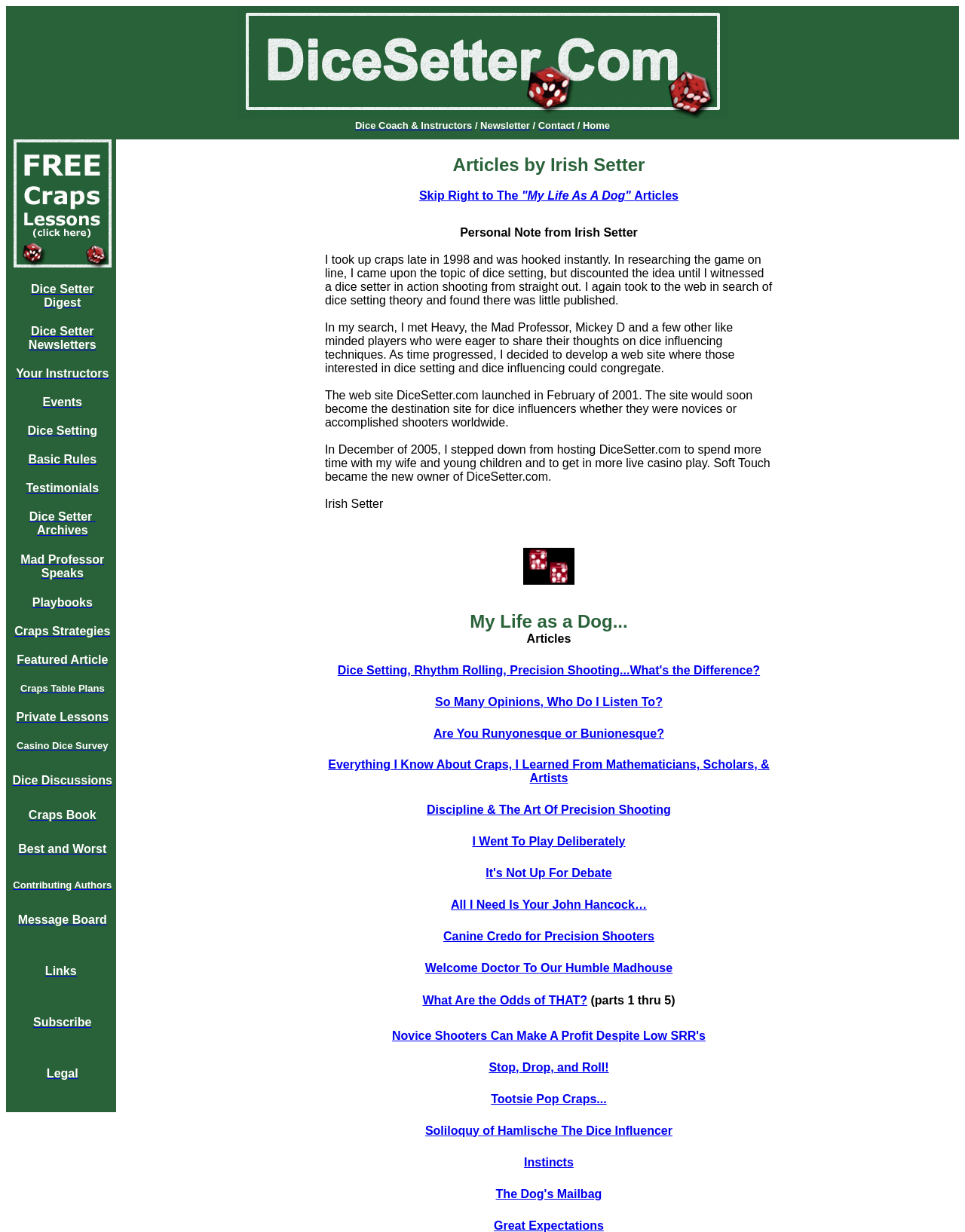Using details from the image, please answer the following question comprehensively:
What is the last item in the newsletter table?

I looked at the last row of the table with the newsletters and found the last item, which is titled 'Dice Setter Archives'.